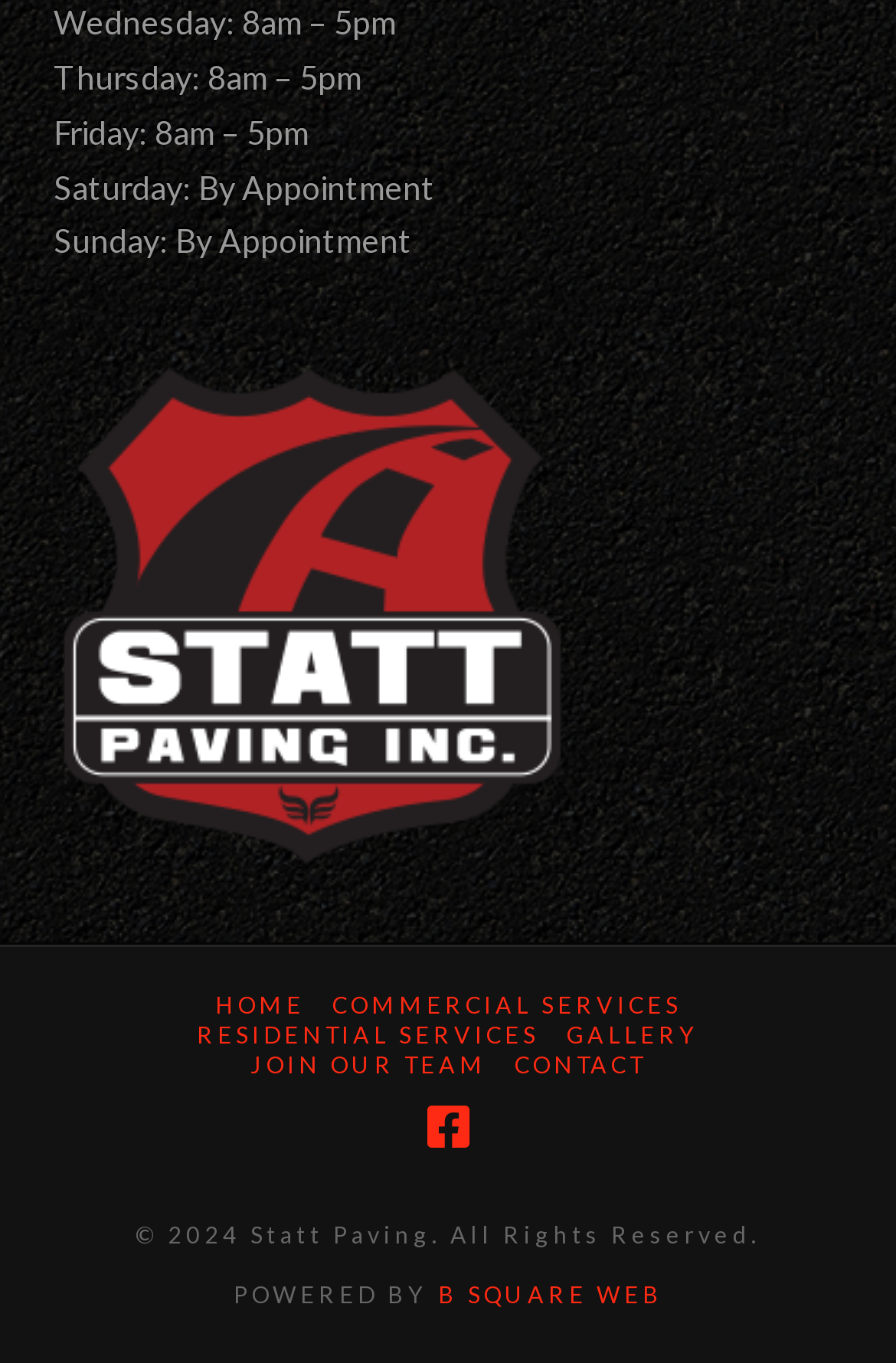Using the information from the screenshot, answer the following question thoroughly:
What is the company name in the logo?

I found the company name in the logo by looking at the image element with the description 'Statt Paving' at coordinates [0.06, 0.268, 0.629, 0.648].